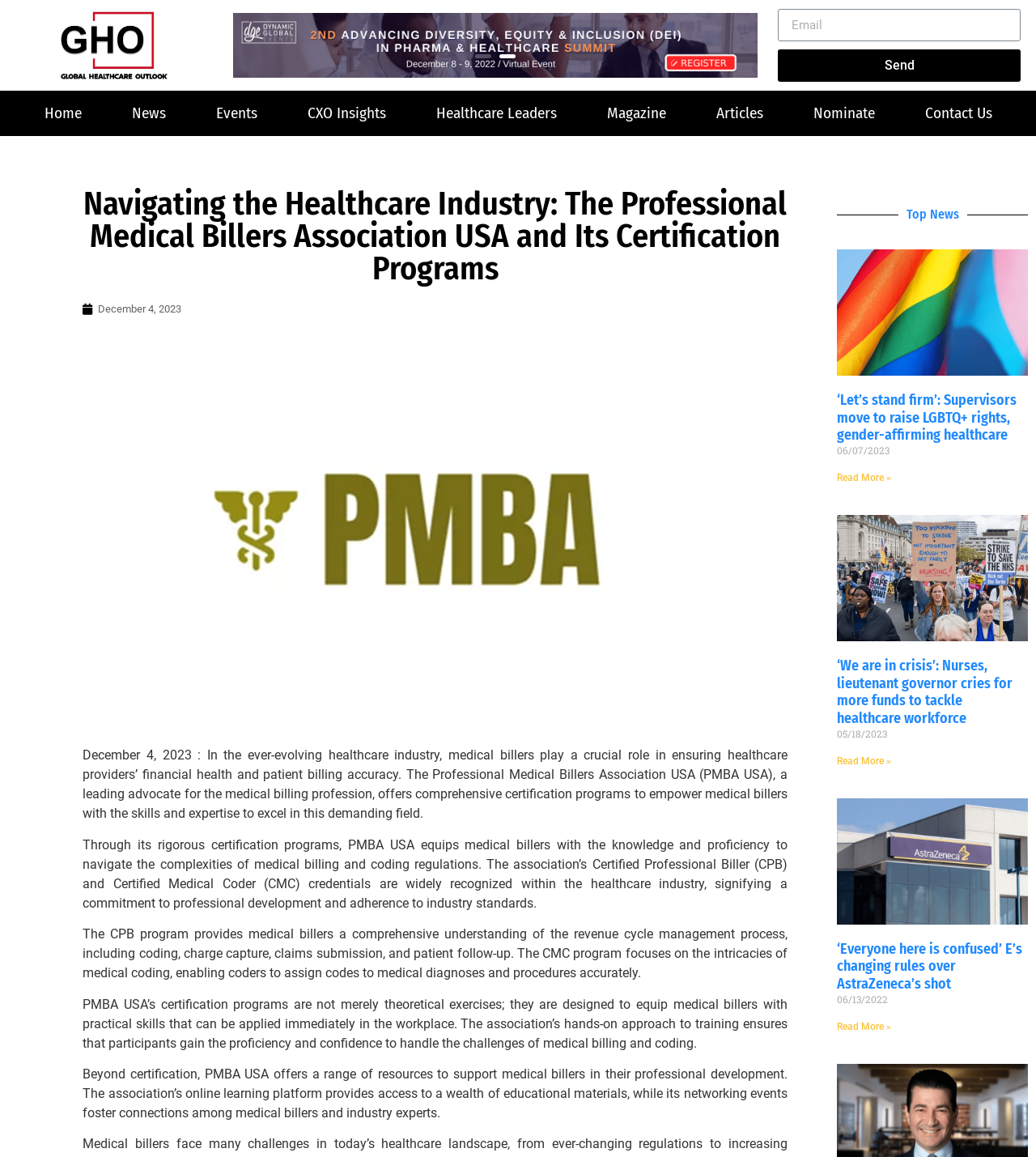Please locate the bounding box coordinates of the region I need to click to follow this instruction: "Read more about 'Let’s stand firm': Supervisors move to raise LGBTQ+ rights, gender-affirming healthcare".

[0.808, 0.408, 0.86, 0.418]